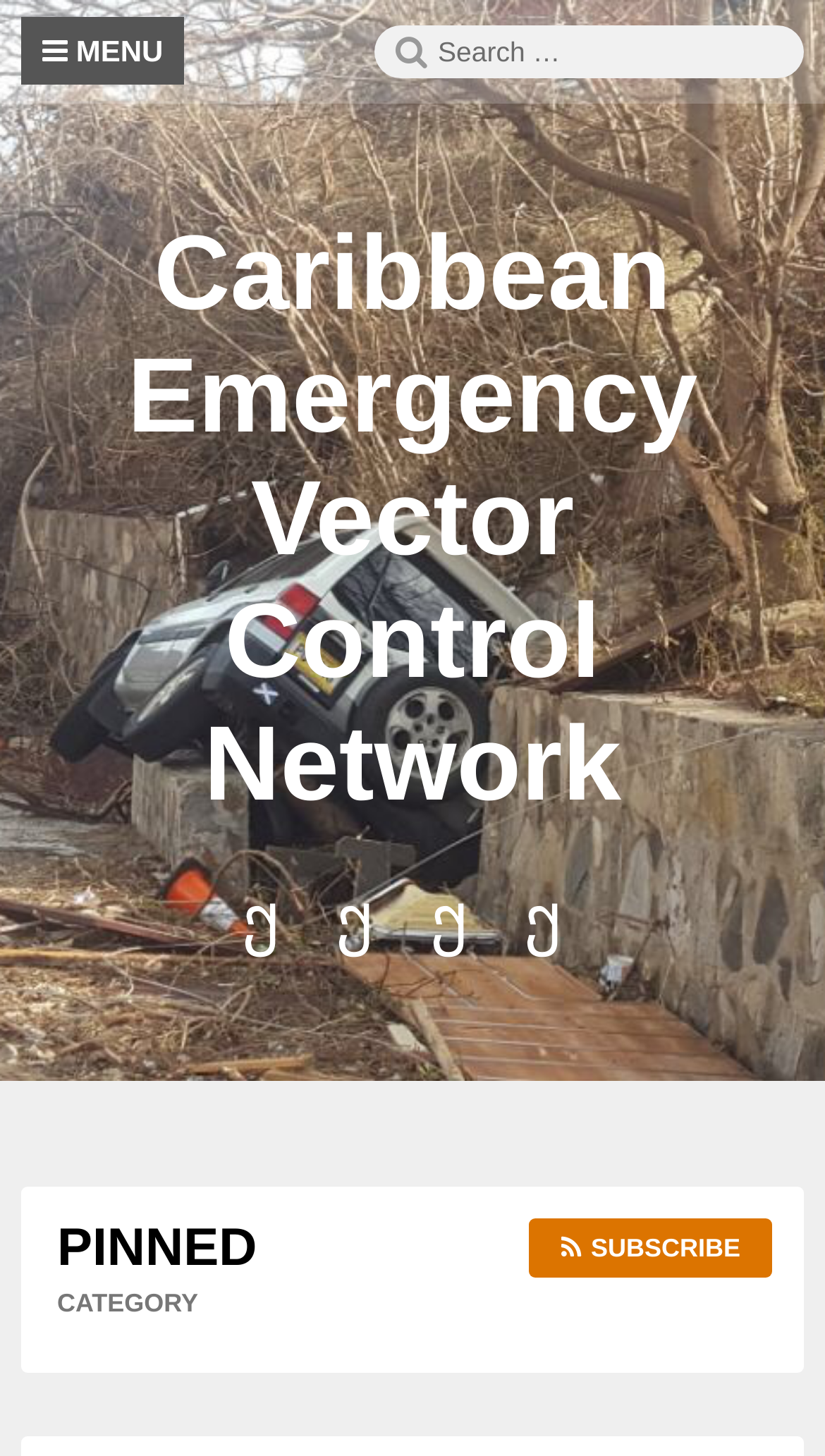Highlight the bounding box coordinates of the element you need to click to perform the following instruction: "Search for something."

[0.454, 0.017, 0.974, 0.054]